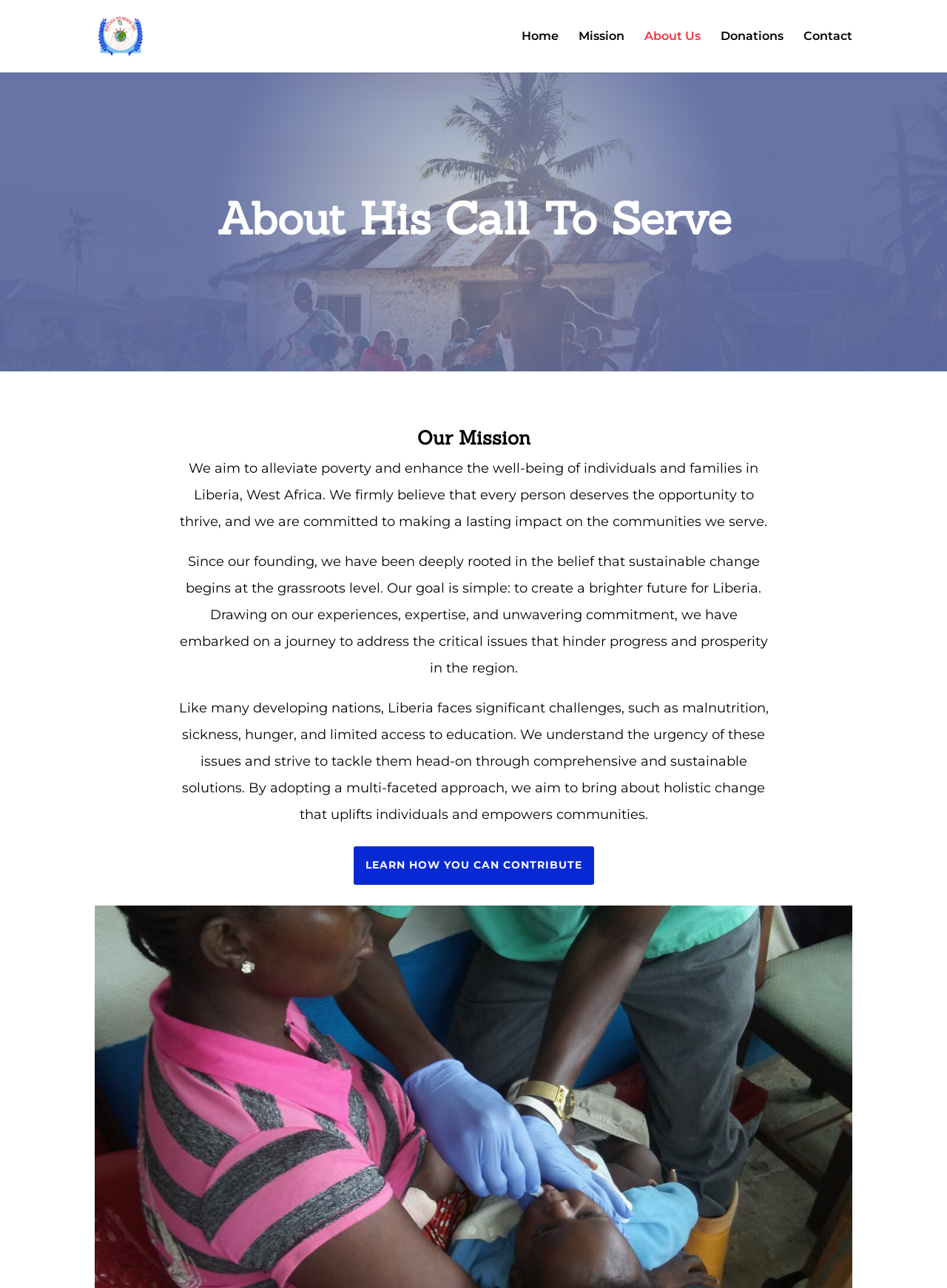Generate the text content of the main headline of the webpage.

About His Call To Serve